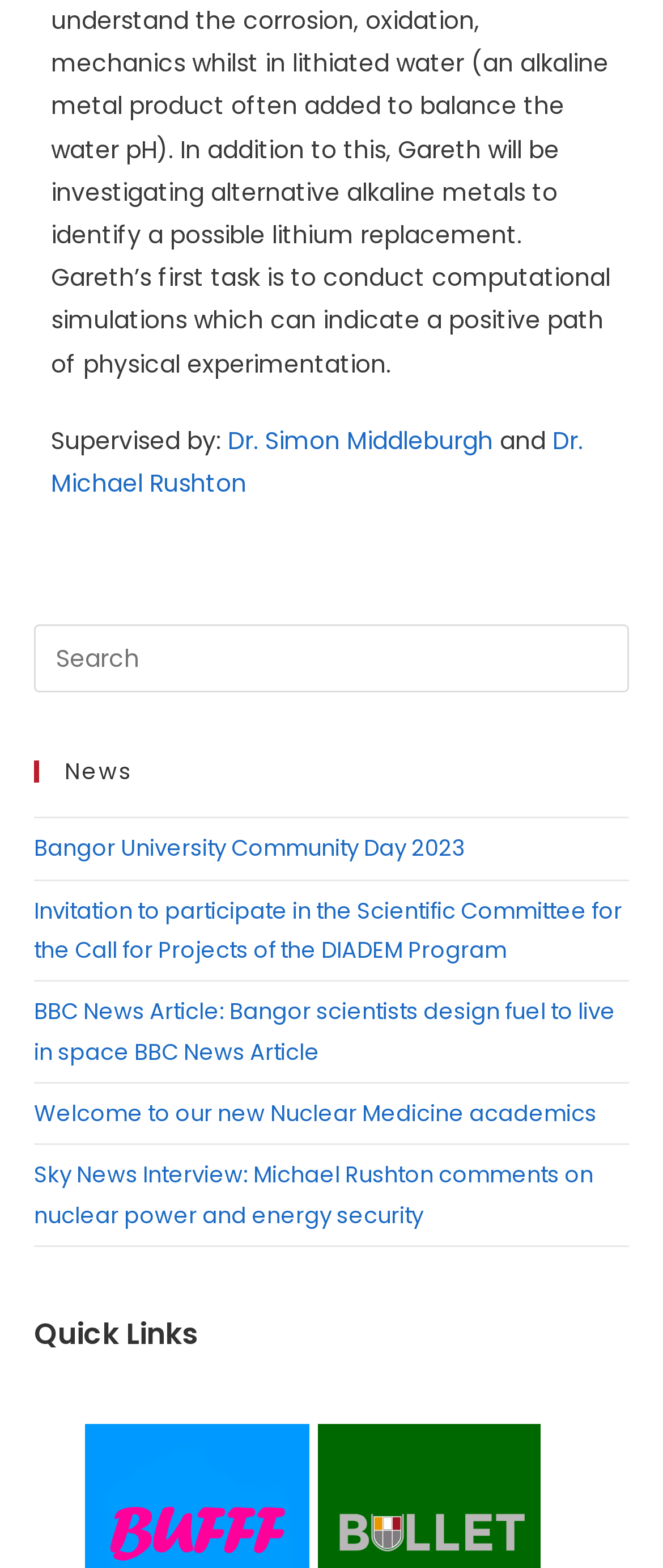How many news articles are listed?
Carefully analyze the image and provide a thorough answer to the question.

The webpage has a 'News' heading followed by five links, 'Bangor University Community Day 2023', 'Invitation to participate in the Scientific Committee for the Call for Projects of the DIADEM Program', 'BBC News Article: Bangor scientists design fuel to live in space BBC News Article', 'Welcome to our new Nuclear Medicine academics', and 'Sky News Interview: Michael Rushton comments on nuclear power and energy security', indicating that there are five news articles listed.